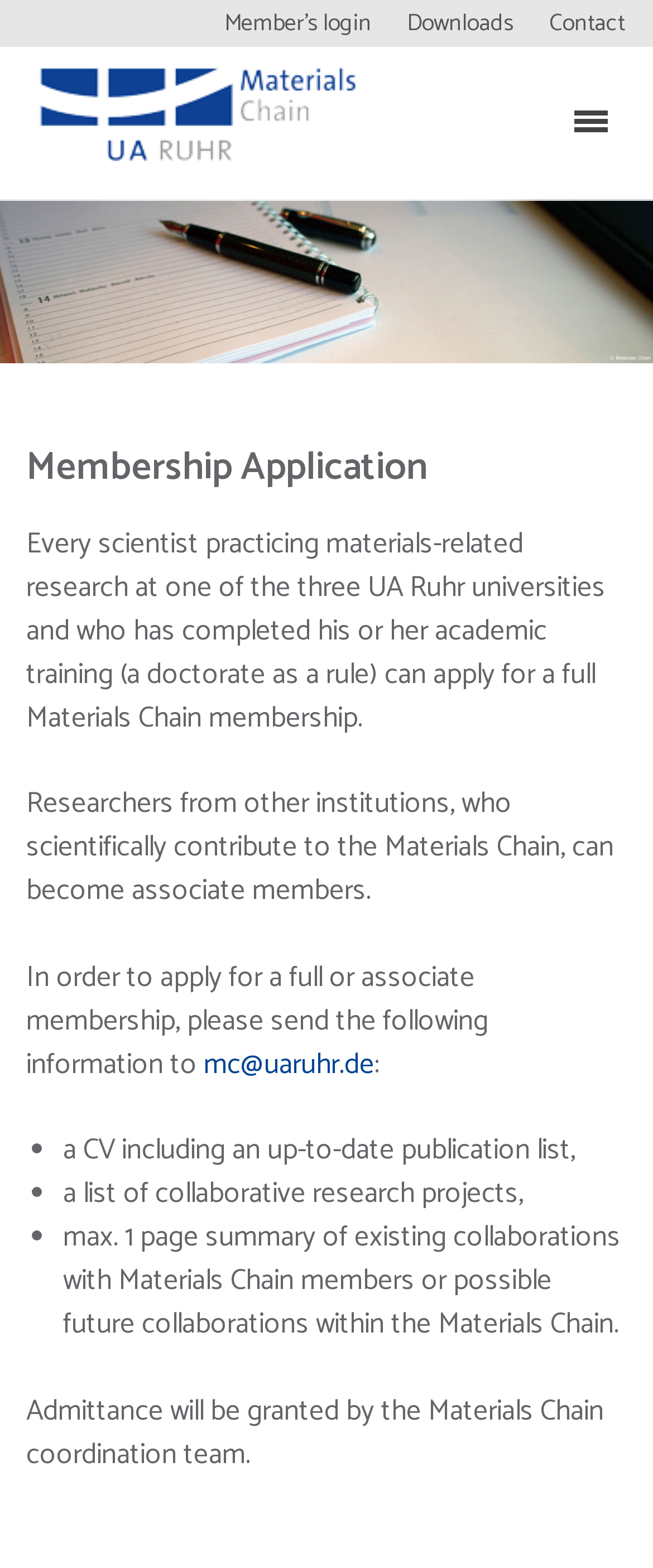Provide a short answer using a single word or phrase for the following question: 
Who can apply for a full Materials Chain membership?

Scientists at UA Ruhr universities